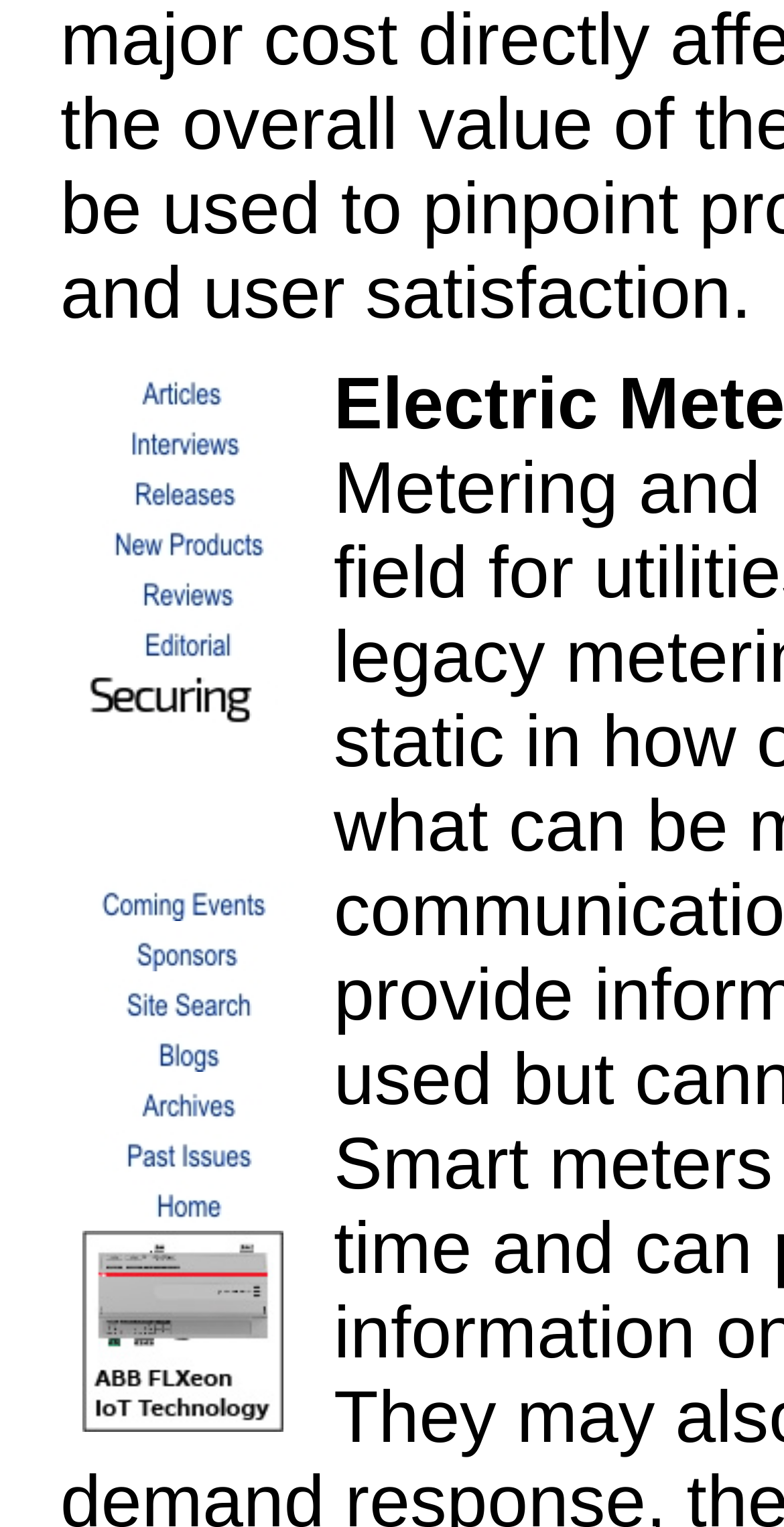Pinpoint the bounding box coordinates of the element that must be clicked to accomplish the following instruction: "View Coming Events". The coordinates should be in the format of four float numbers between 0 and 1, i.e., [left, top, right, bottom].

[0.046, 0.586, 0.418, 0.609]